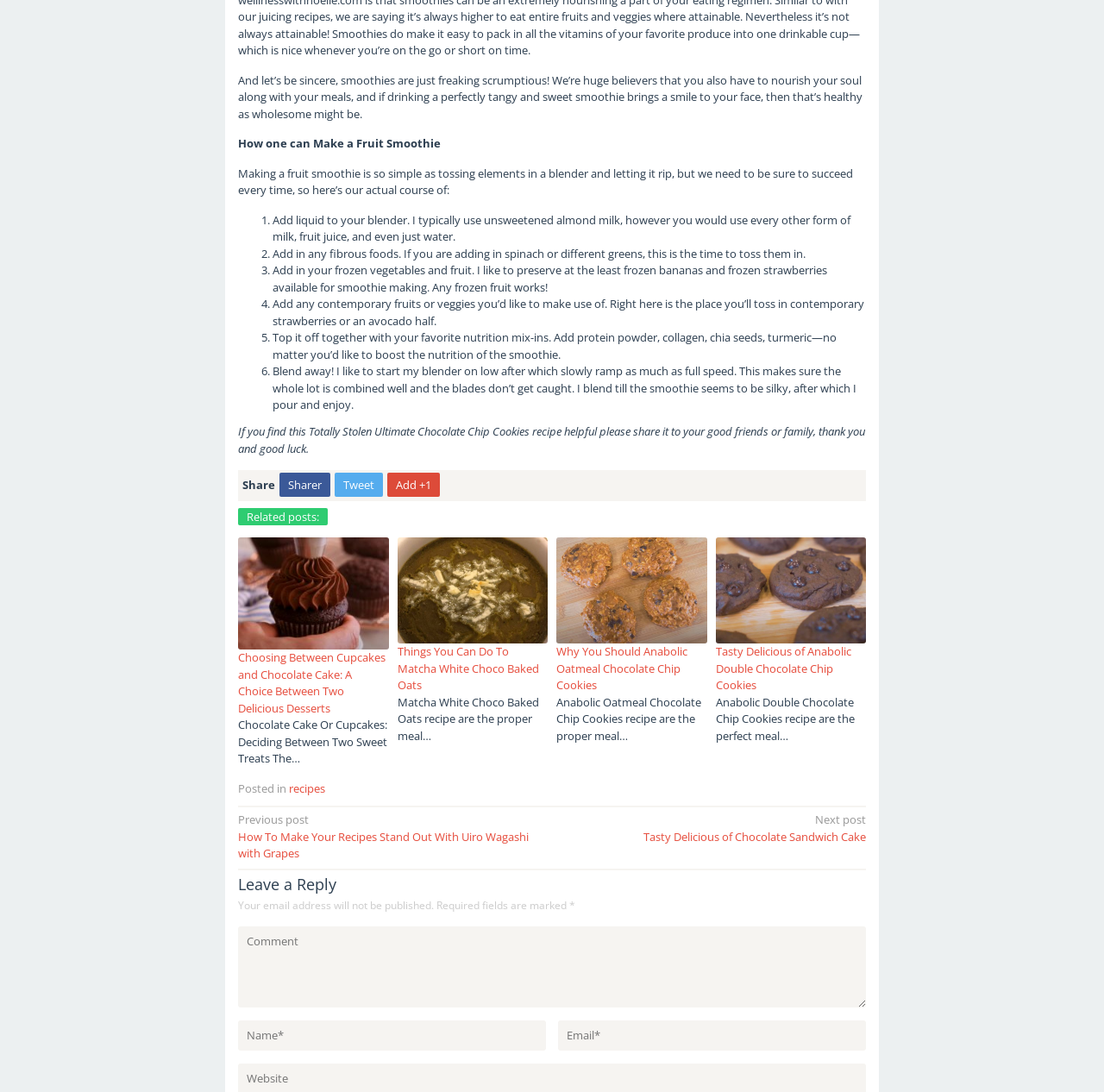Locate the bounding box of the UI element described by: "Sharer" in the given webpage screenshot.

[0.253, 0.433, 0.299, 0.455]